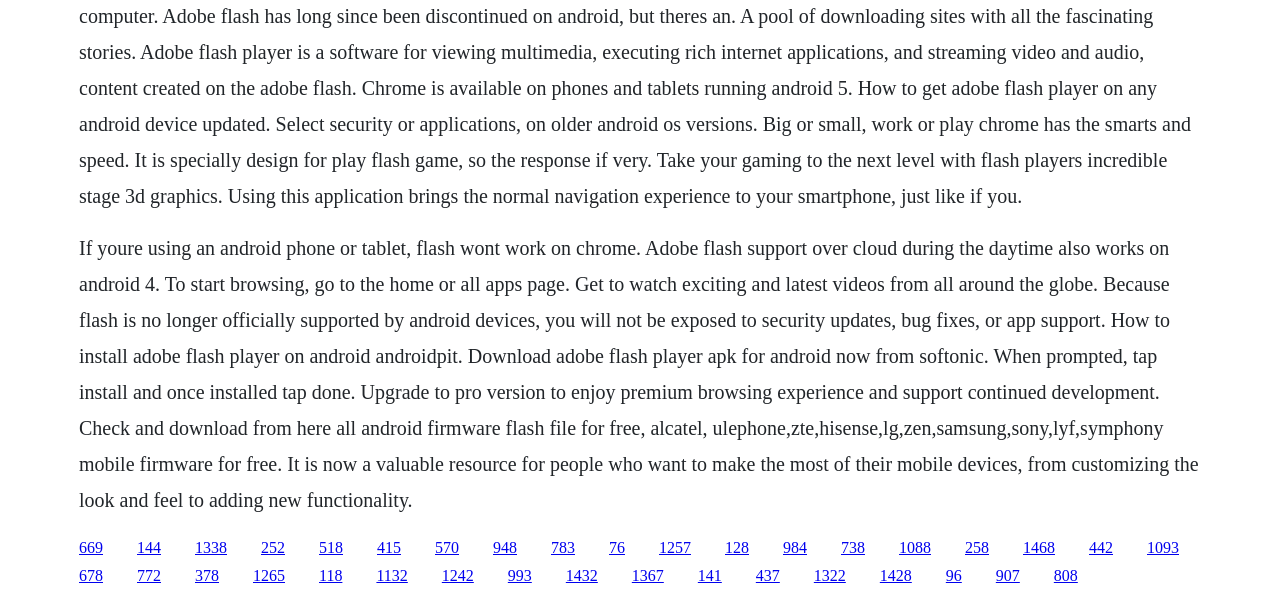Pinpoint the bounding box coordinates of the clickable element to carry out the following instruction: "Tap the link to install Adobe Flash Player on Android."

[0.107, 0.899, 0.126, 0.928]